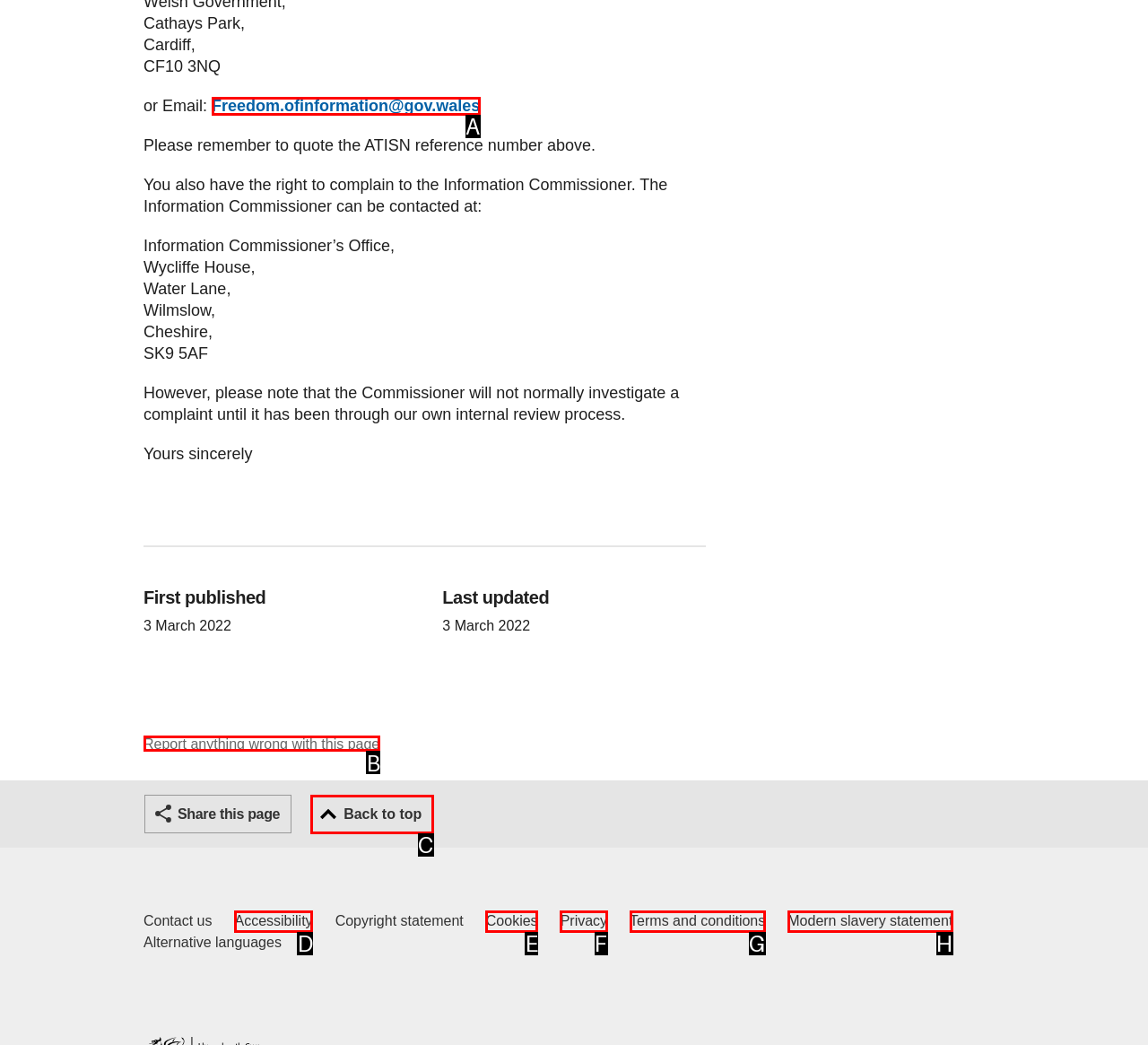Indicate the HTML element that should be clicked to perform the task: Click the 'Report anything wrong with this page' link Reply with the letter corresponding to the chosen option.

B